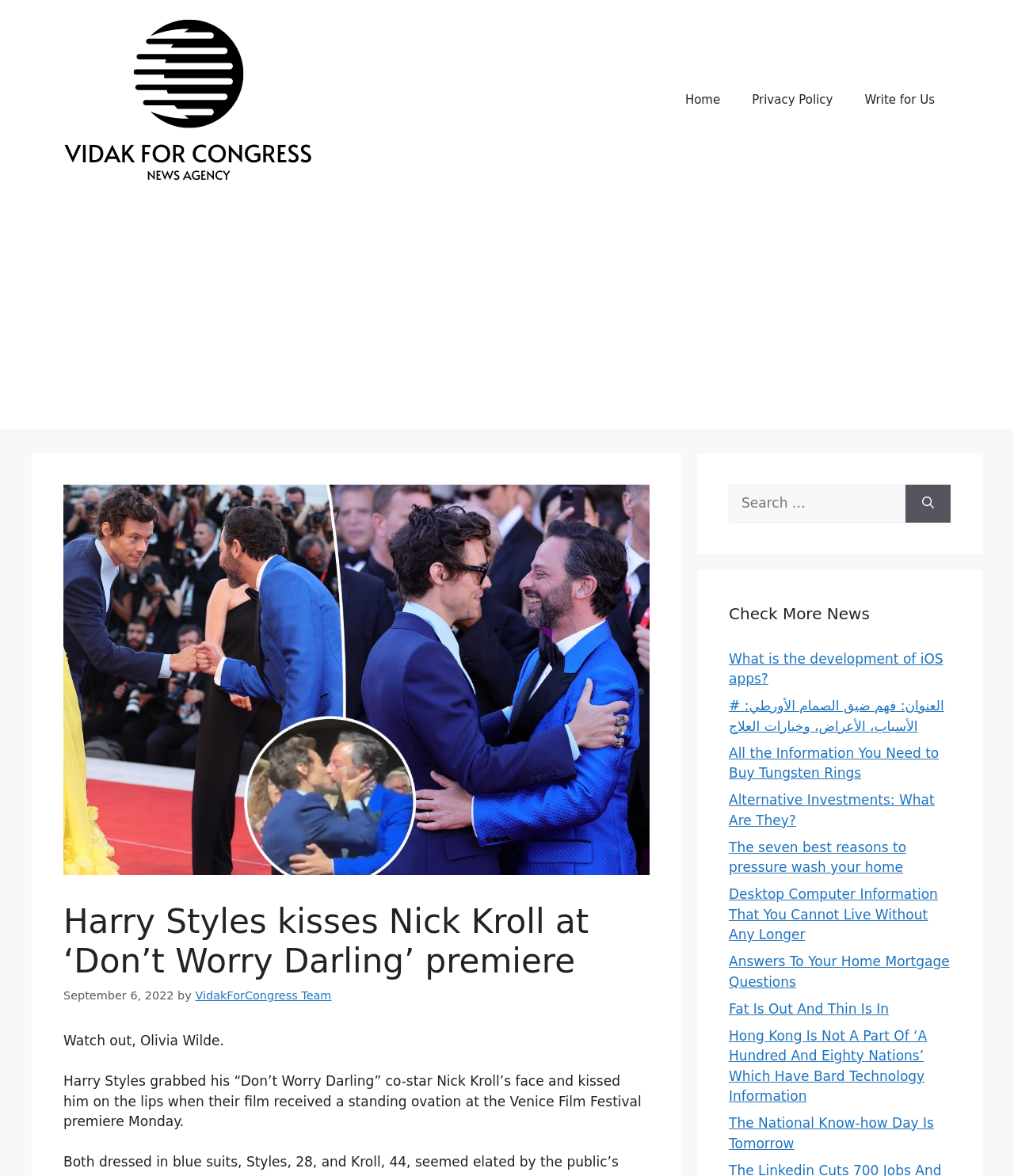Pinpoint the bounding box coordinates of the area that should be clicked to complete the following instruction: "Check more news". The coordinates must be given as four float numbers between 0 and 1, i.e., [left, top, right, bottom].

[0.719, 0.511, 0.938, 0.532]